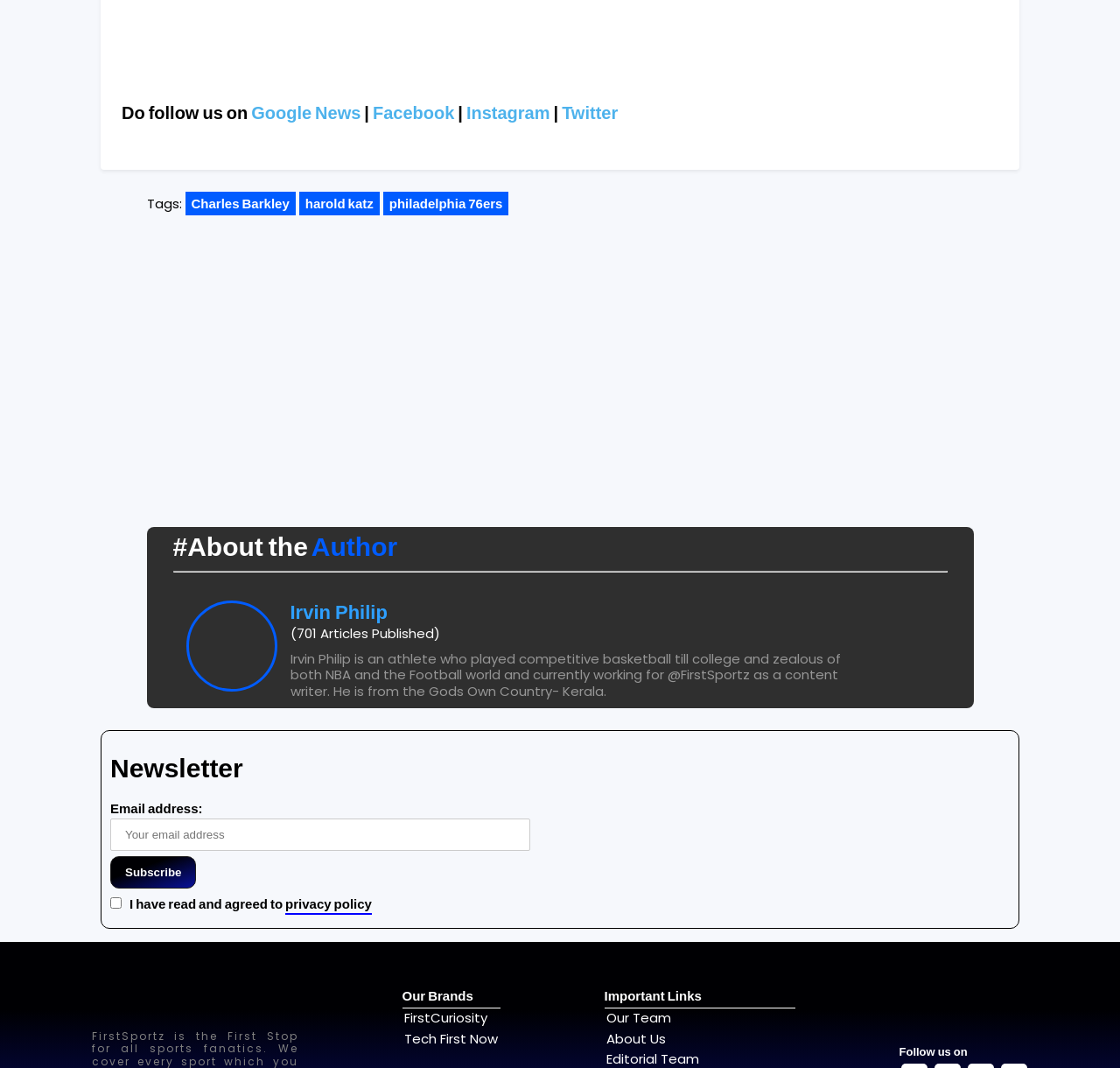What are the brands mentioned?
Based on the screenshot, answer the question with a single word or phrase.

FirstCuriosity, Tech First Now